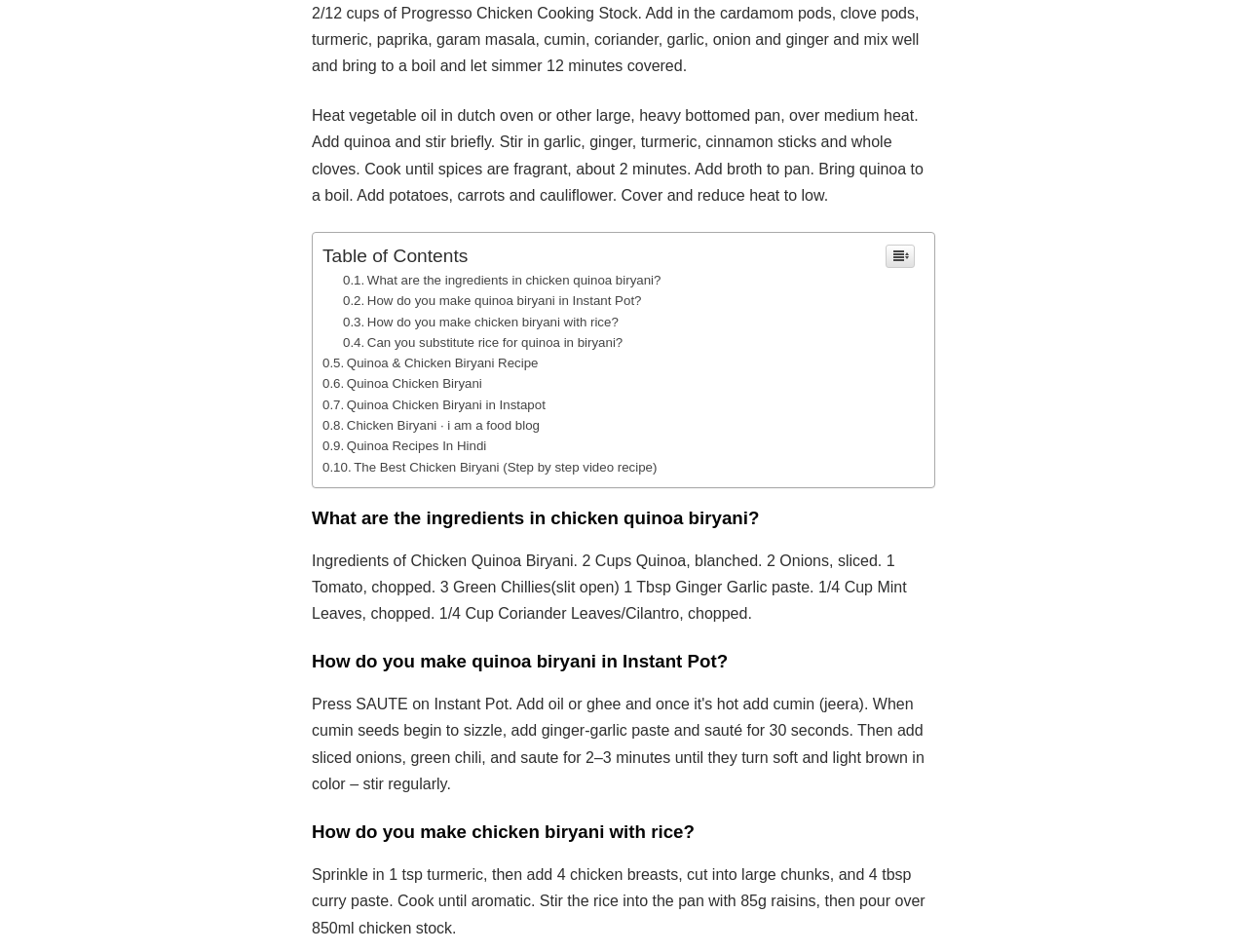Using the webpage screenshot, locate the HTML element that fits the following description and provide its bounding box: "Quinoa Chicken Biryani".

[0.259, 0.396, 0.387, 0.411]